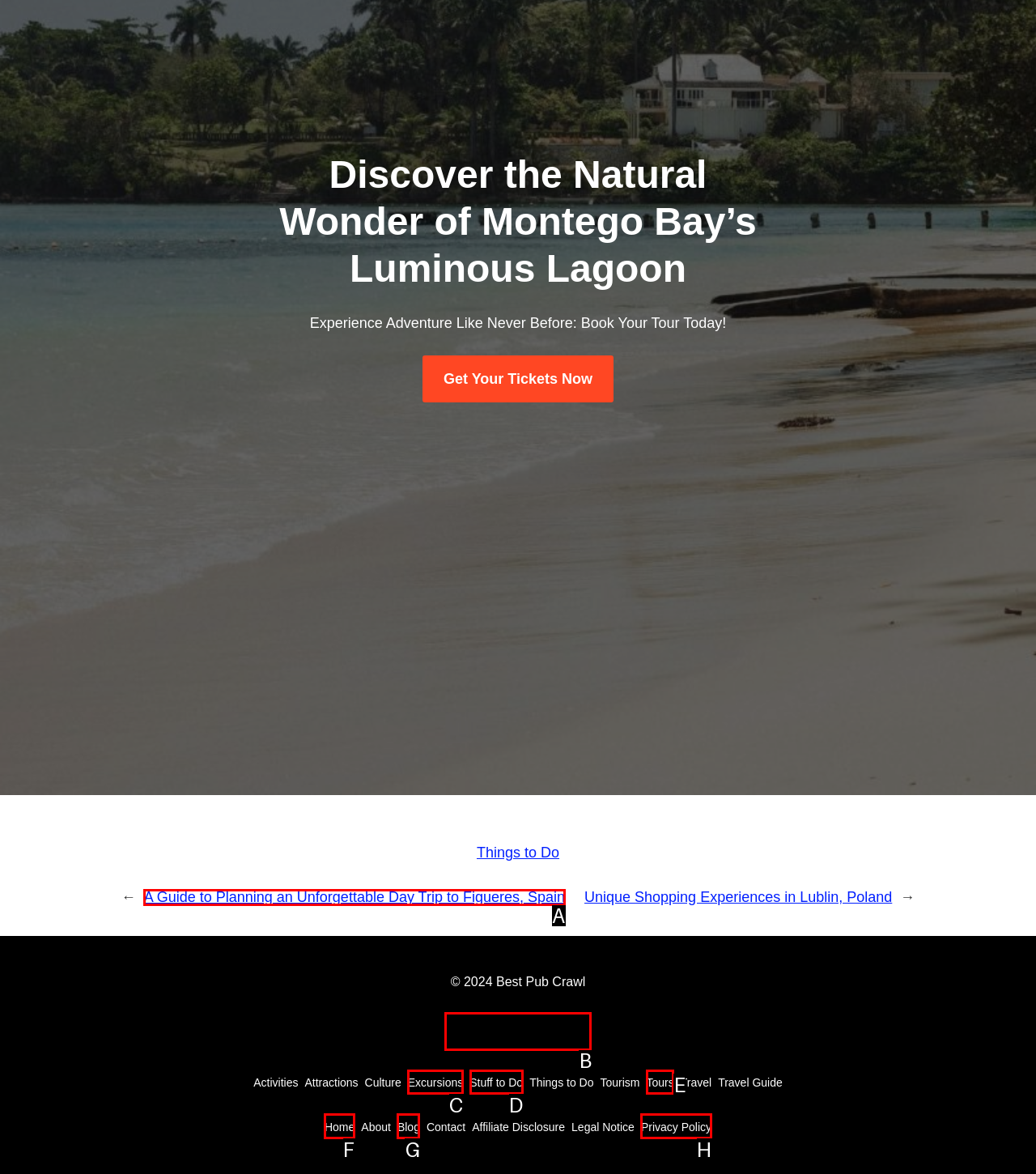Based on the given description: Blog, determine which HTML element is the best match. Respond with the letter of the chosen option.

G